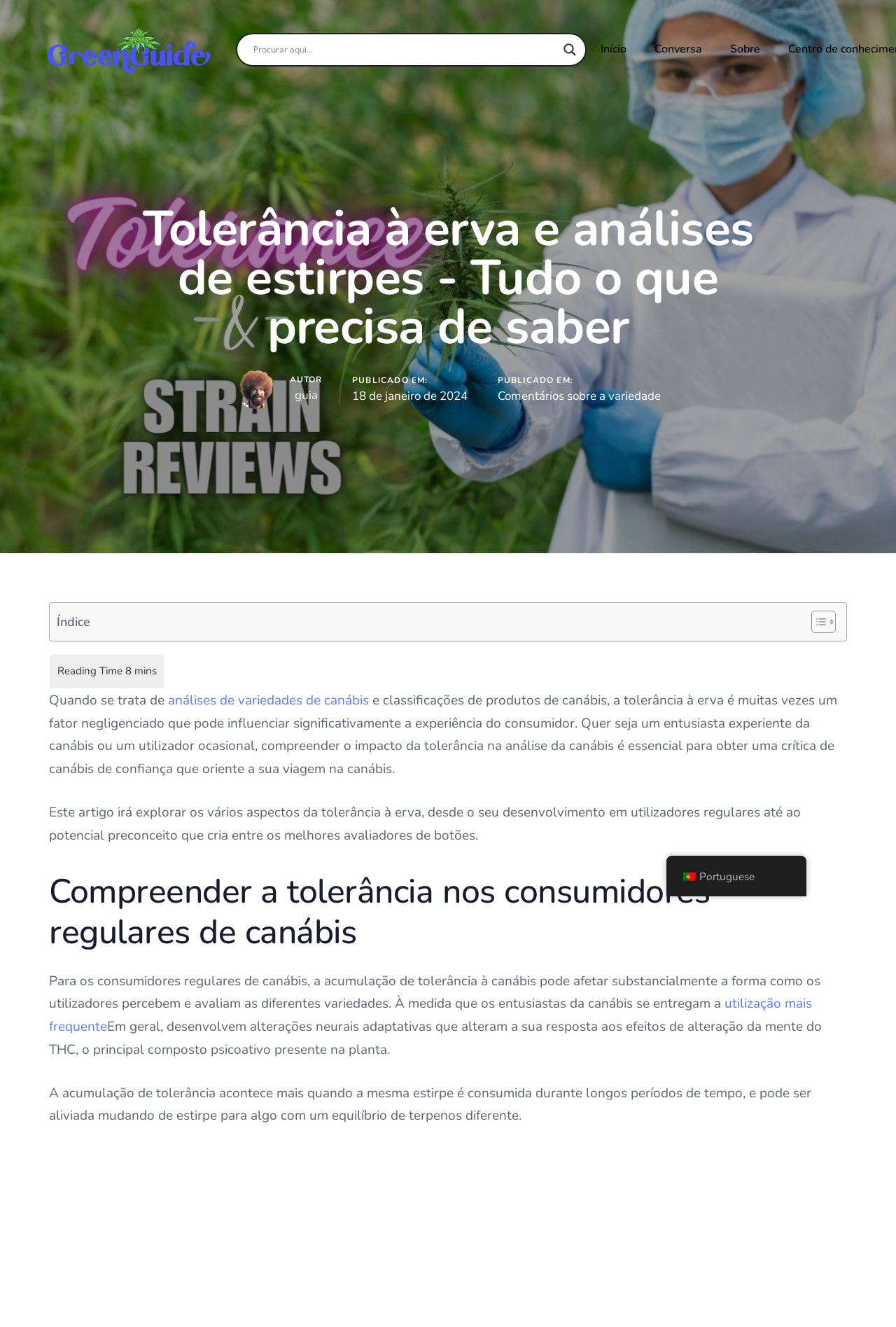Look at the image and answer the question in detail:
Who is the author of the article?

The author of the article can be found below the main heading, where it says 'AUTOR' followed by a link that says 'guia'.